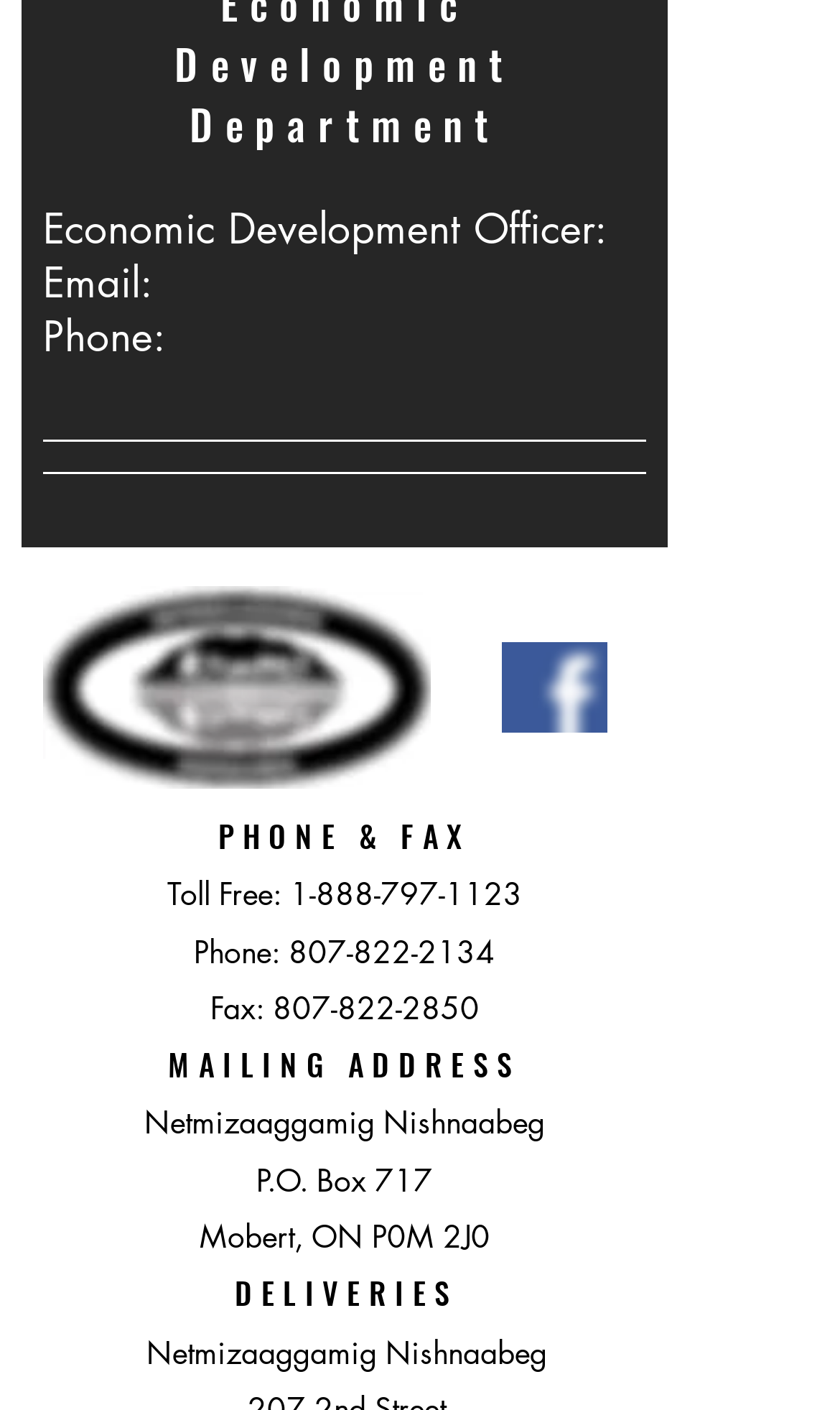Respond to the question below with a single word or phrase:
What is the name of the Facebook logo image?

Facebook logo.png